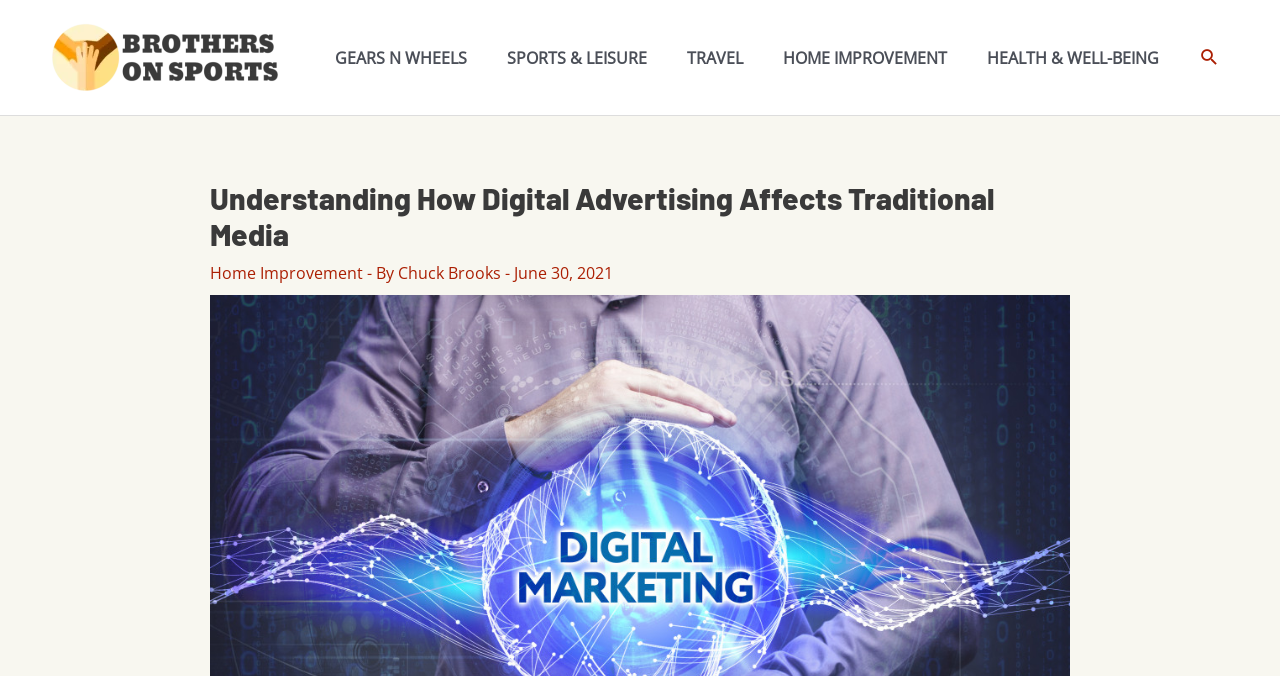Determine the bounding box coordinates of the clickable region to carry out the instruction: "Go to Home Improvement".

[0.164, 0.388, 0.284, 0.42]